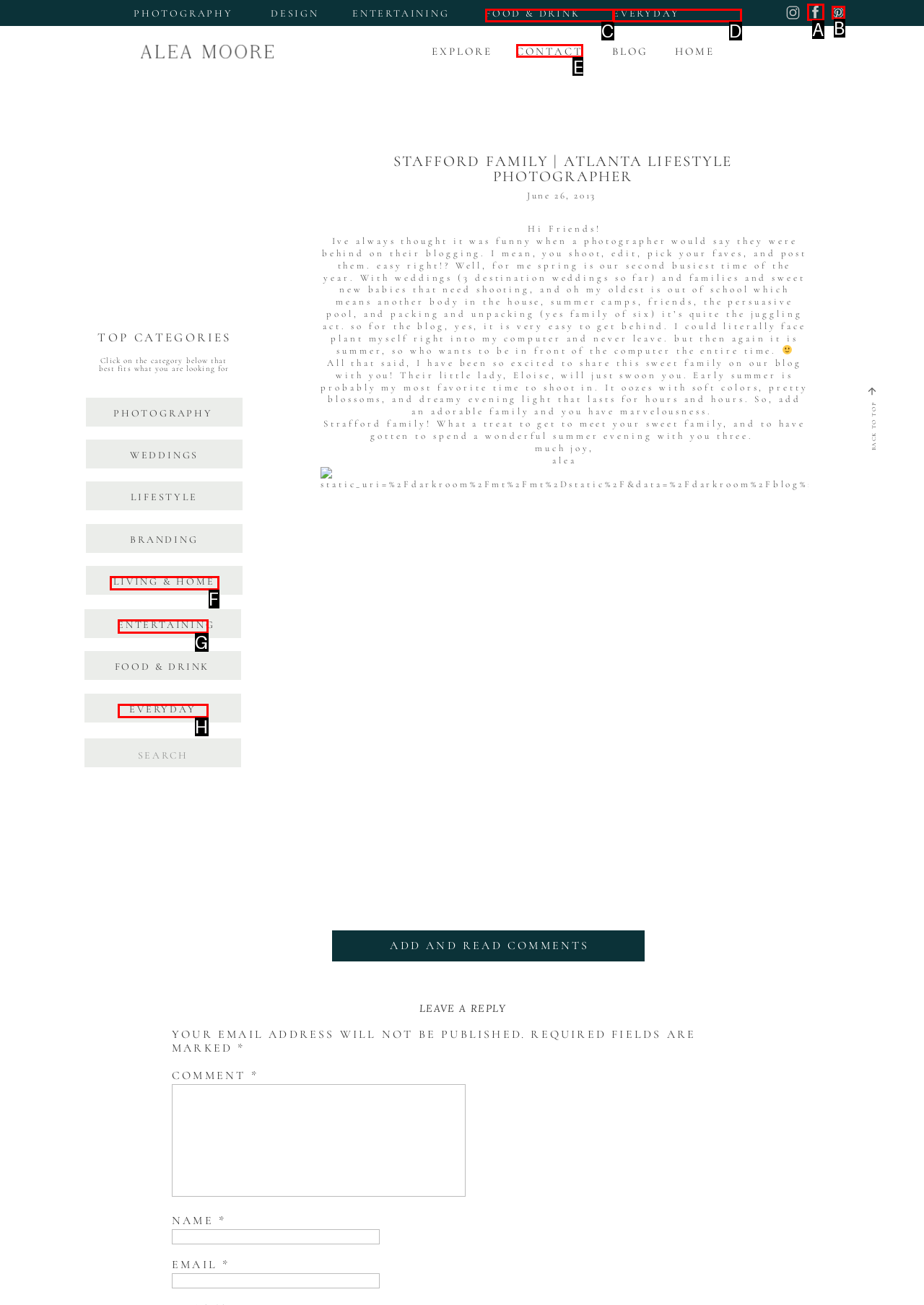Tell me which one HTML element you should click to complete the following task: Click on the 'CONTACT' link
Answer with the option's letter from the given choices directly.

E